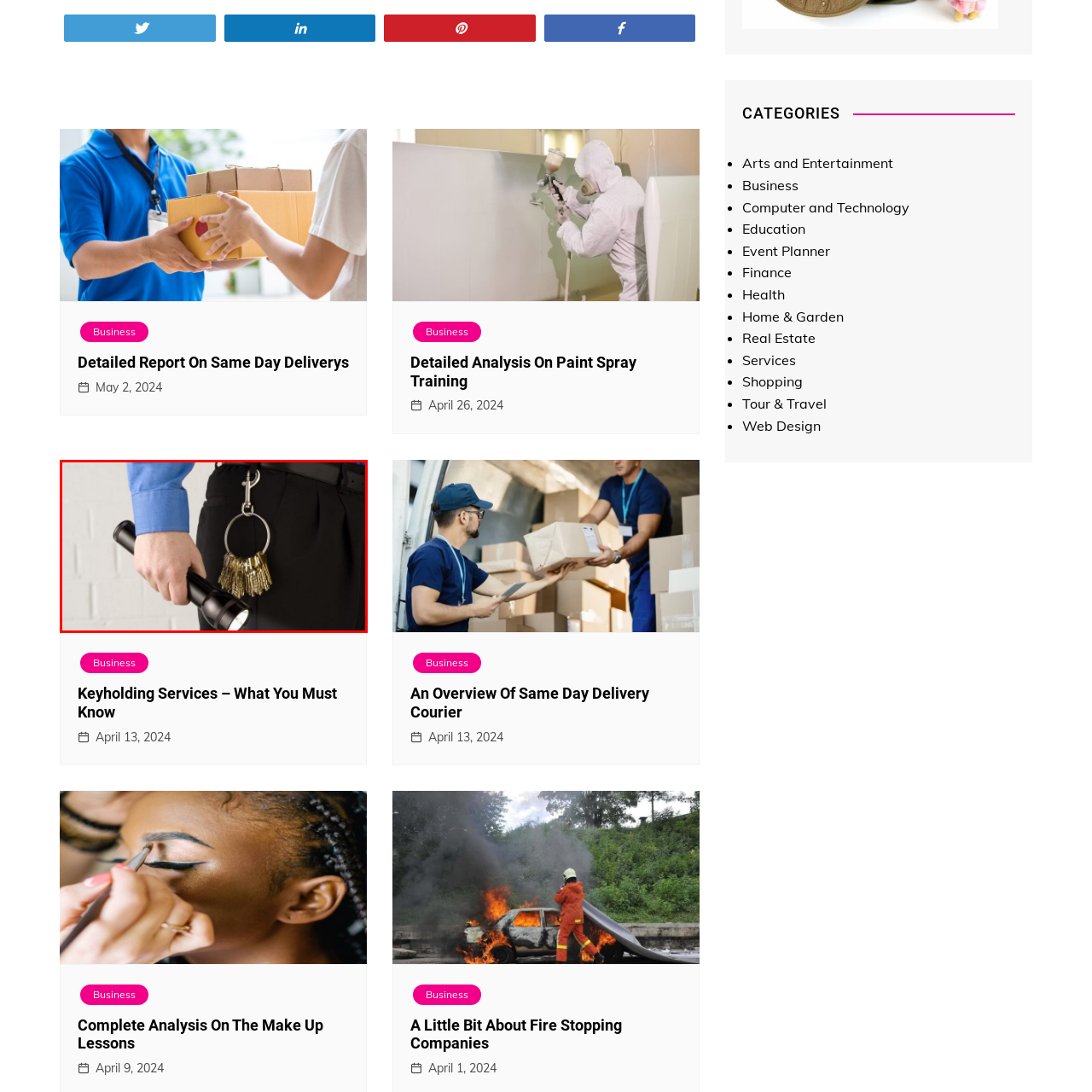Check the area bordered by the red box and provide a single word or phrase as the answer to the question: What is attached to the person's belt?

A keyring with golden tassels